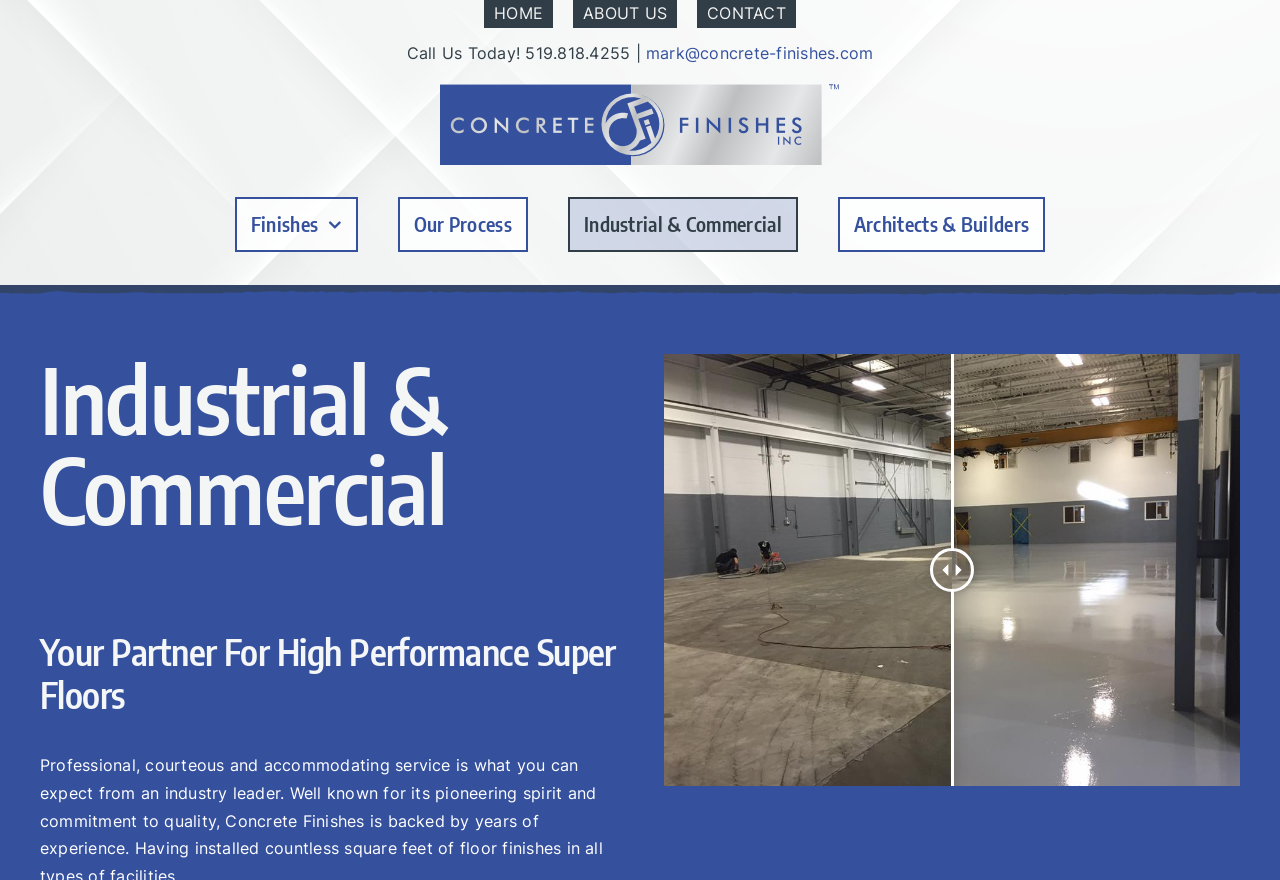Can you show the bounding box coordinates of the region to click on to complete the task described in the instruction: "Click CONTACT"?

[0.545, 0.0, 0.622, 0.031]